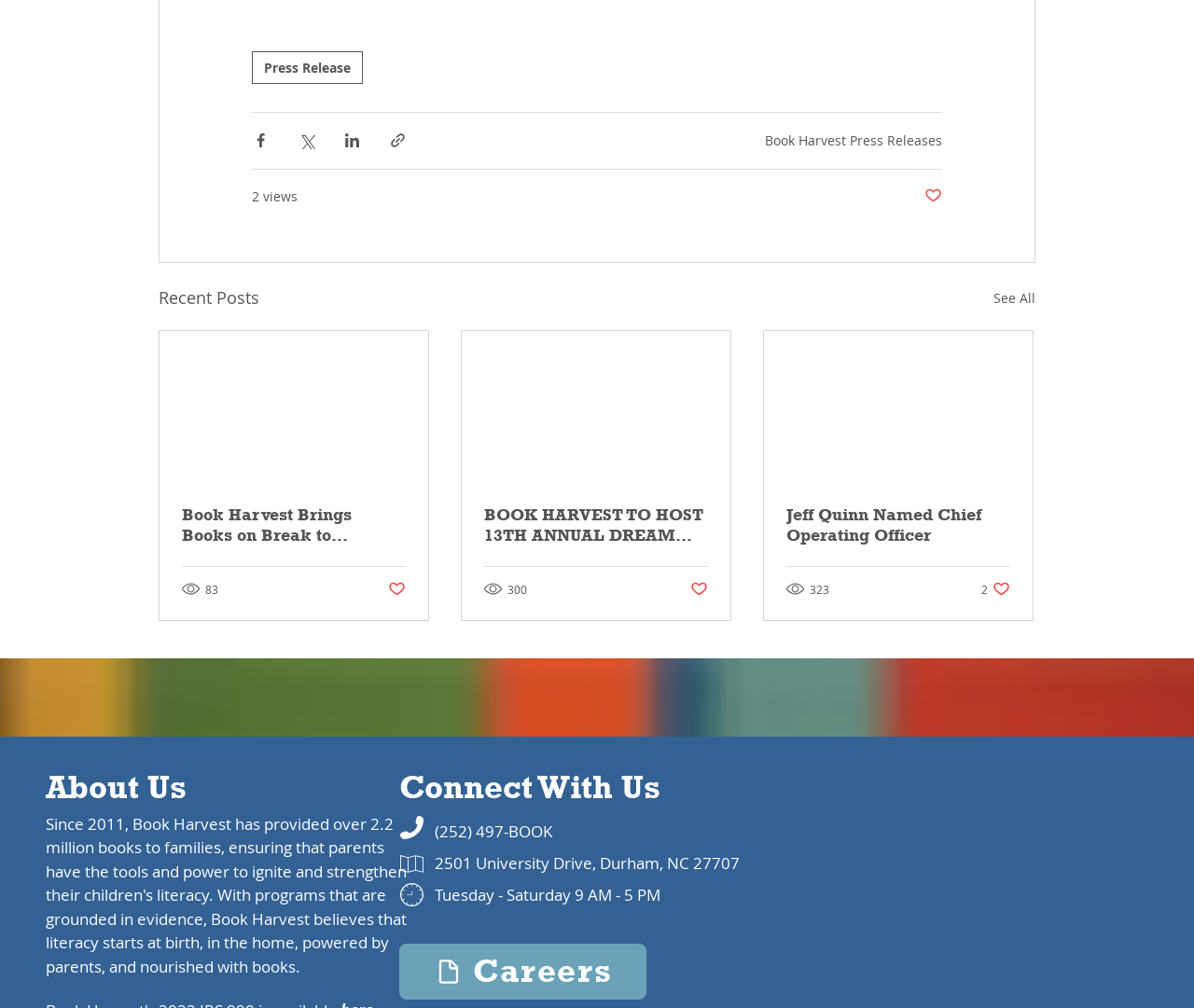What are the hours of operation for the organization? From the image, respond with a single word or brief phrase.

Tuesday - Saturday 9 AM - 5 PM